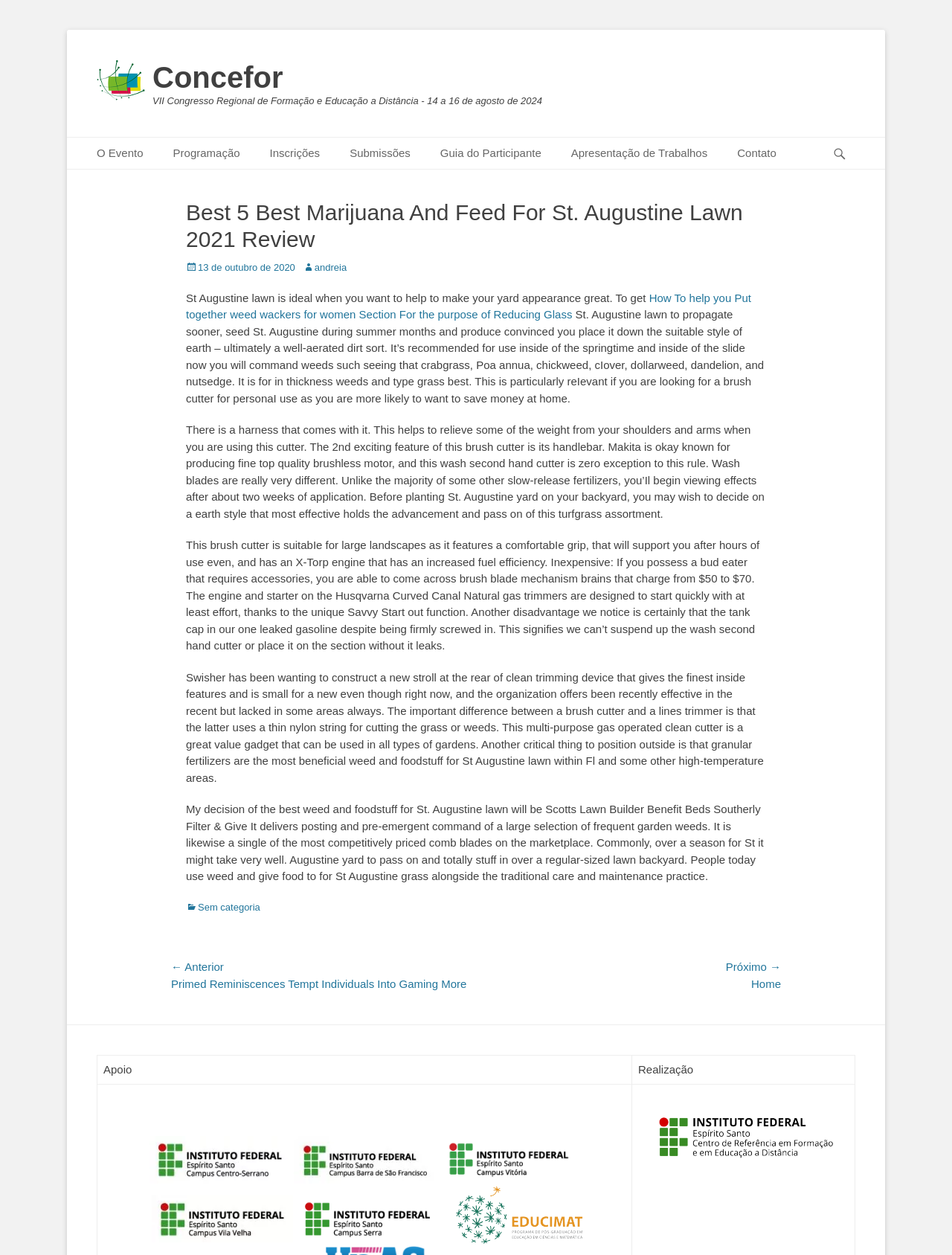Look at the image and give a detailed response to the following question: What is the difference between a brush cutter and a lines trimmer?

The text explains that the main difference between a brush cutter and a lines trimmer is that the latter uses a thin nylon string for cutting the grass or weeds, whereas a brush cutter uses a blade.